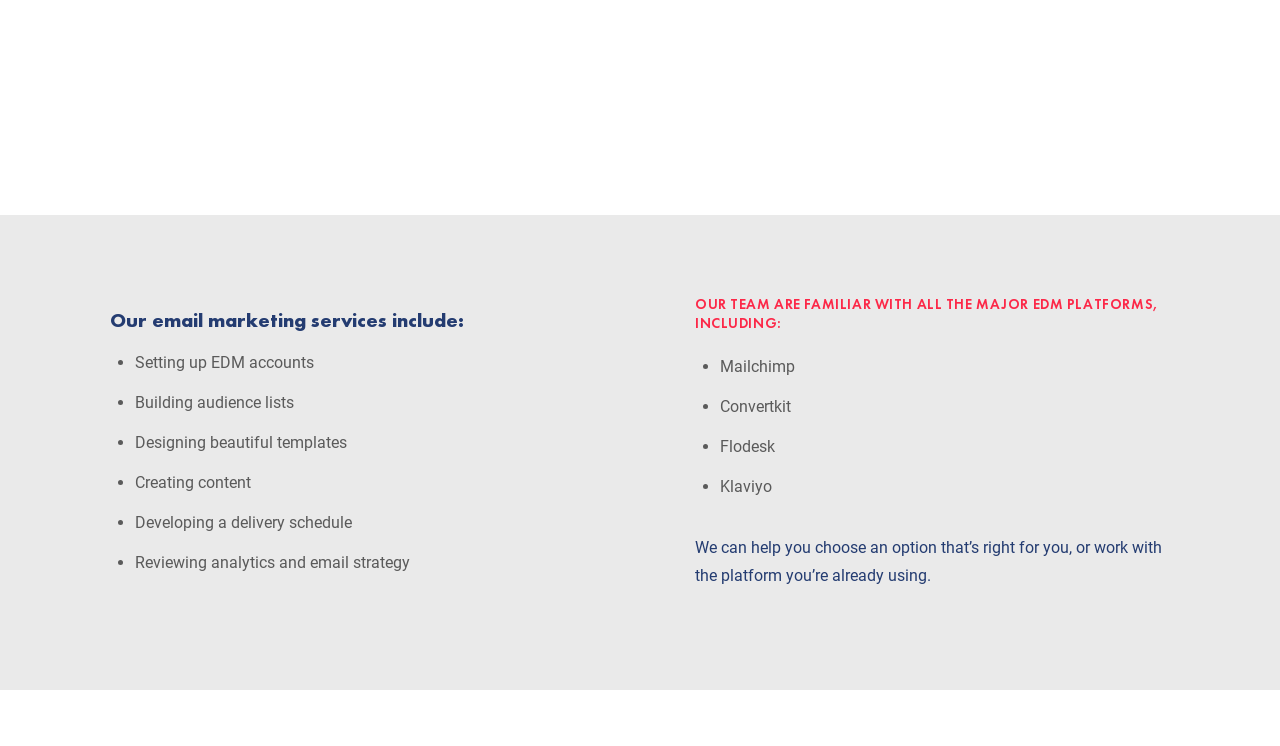What can the team help with regarding EDM platforms?
Please answer the question as detailed as possible based on the image.

According to the webpage, the team can help choose an EDM platform that's right for the user or work with the platform they're already using, providing flexibility and support.